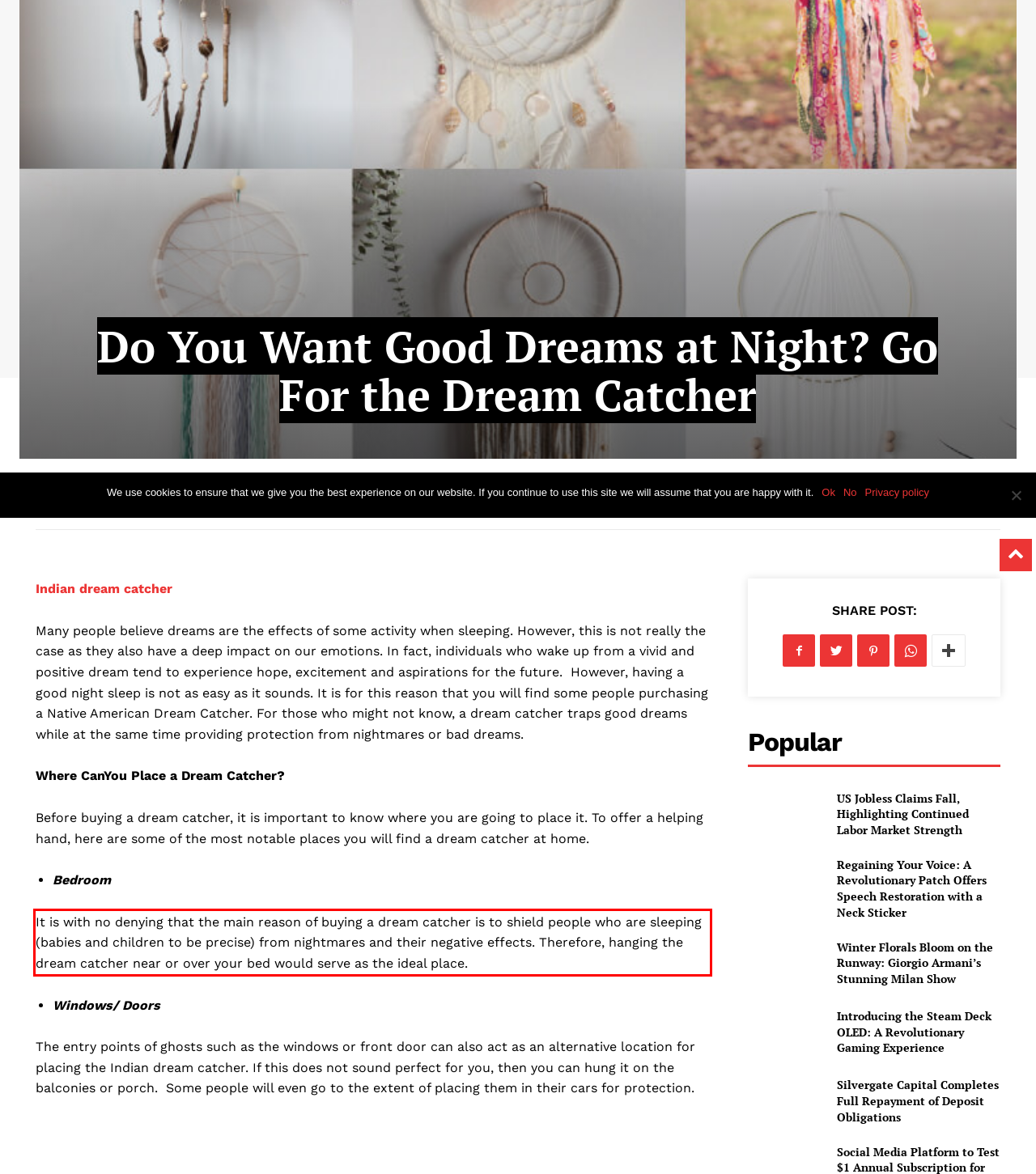You have a screenshot of a webpage with a UI element highlighted by a red bounding box. Use OCR to obtain the text within this highlighted area.

It is with no denying that the main reason of buying a dream catcher is to shield people who are sleeping (babies and children to be precise) from nightmares and their negative effects. Therefore, hanging the dream catcher near or over your bed would serve as the ideal place.